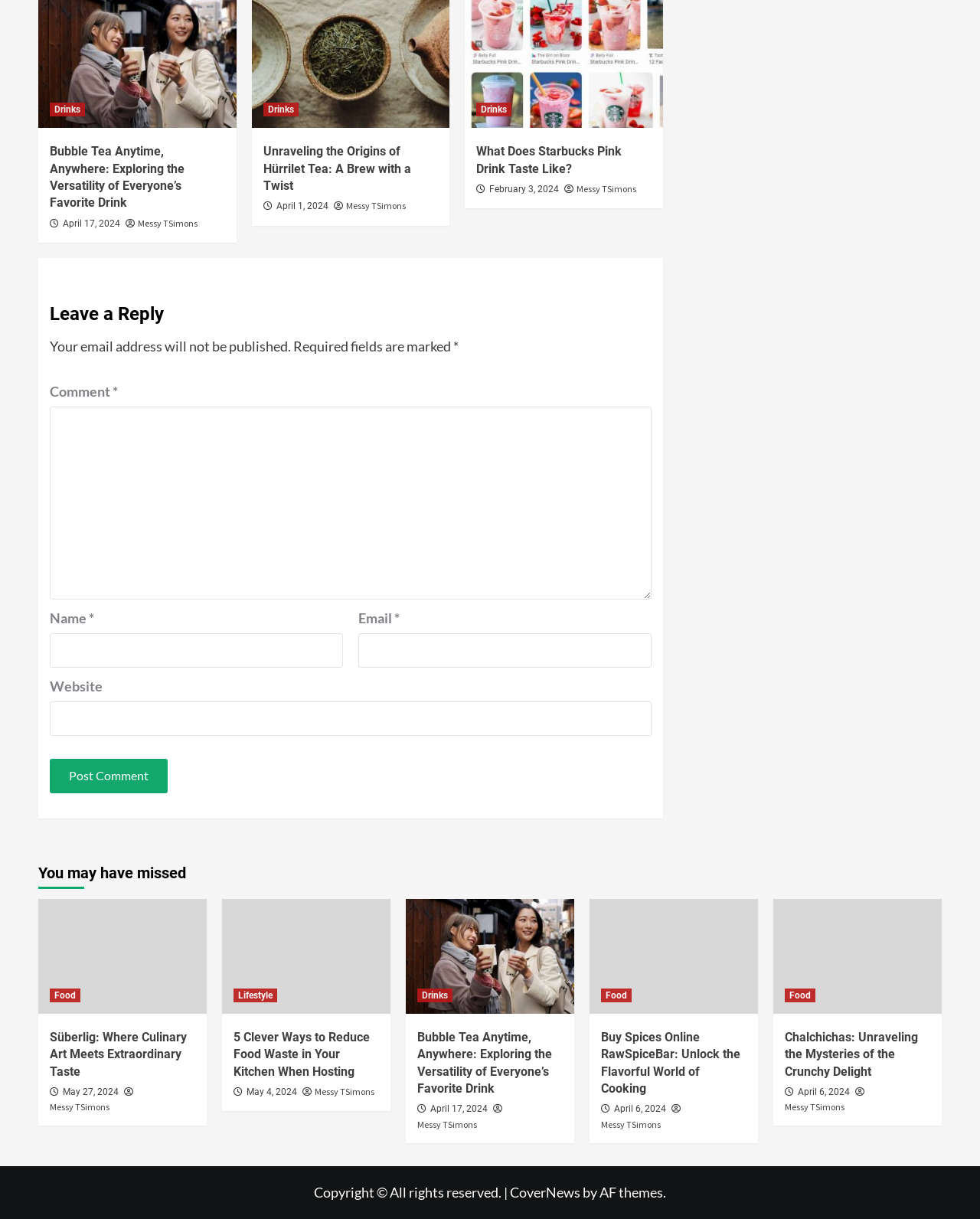Pinpoint the bounding box coordinates of the element that must be clicked to accomplish the following instruction: "Read the article 'Bubble Tea Anytime, Anywhere: Exploring the Versatility of Everyone’s Favorite Drink'". The coordinates should be in the format of four float numbers between 0 and 1, i.e., [left, top, right, bottom].

[0.268, 0.118, 0.419, 0.158]